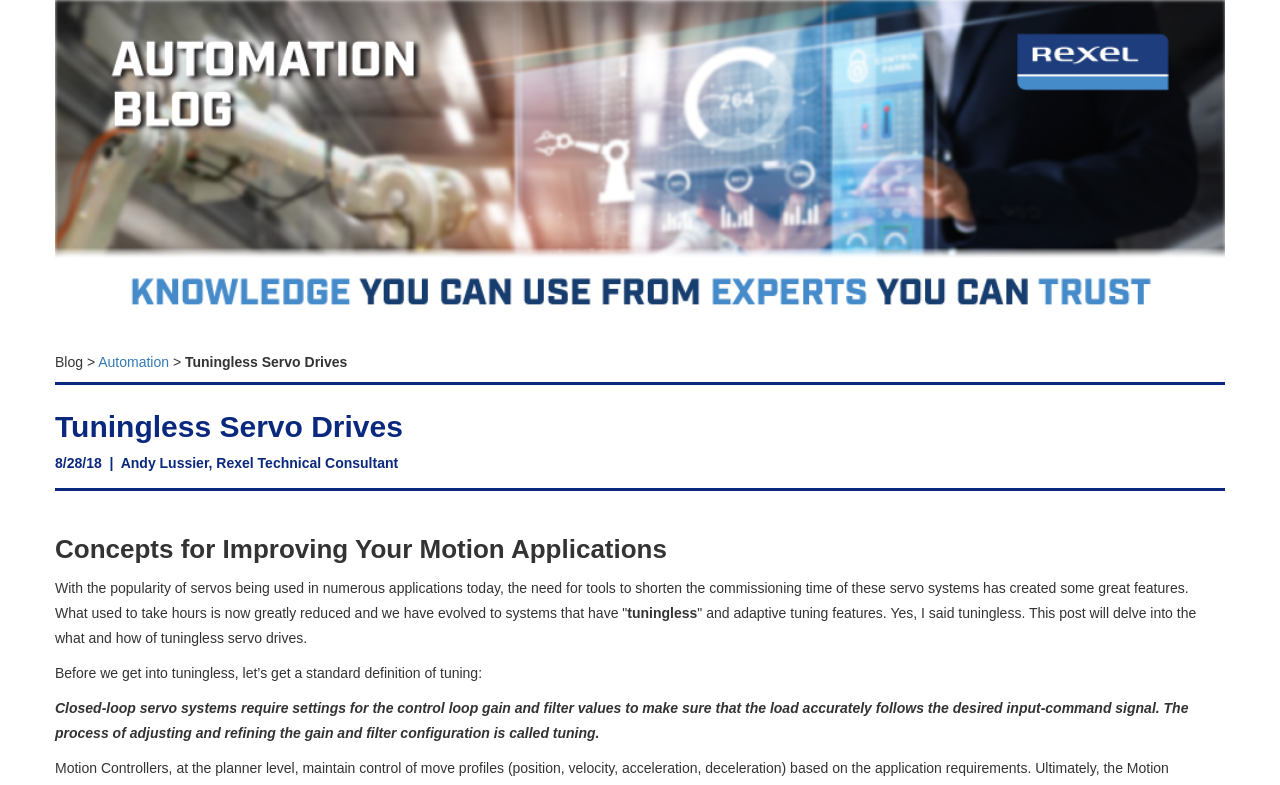Offer an extensive depiction of the webpage and its key elements.

The webpage is about tuningless servo drives, with a prominent image at the top, taking up most of the width and about half of the height of the page. Below the image, there is a rich text editor with a breadcrumb navigation showing the path "Blog > Automation > Tuningless Servo Drives". 

A heading with the title "Tuningless Servo Drives" is located below the navigation, followed by the author and date information "8/28/18 | Andy Lussier, Rexel Technical Consultant". 

Further down, there is another heading "Concepts for Improving Your Motion Applications", which is followed by a block of text that discusses the need for tools to shorten the commissioning time of servo systems. The text highlights the benefits of tuningless servo drives, which can greatly reduce the time spent on commissioning. 

The text continues to explain the concept of tuning in closed-loop servo systems, defining it as the process of adjusting and refining the gain and filter configuration to ensure the load accurately follows the desired input-command signal.